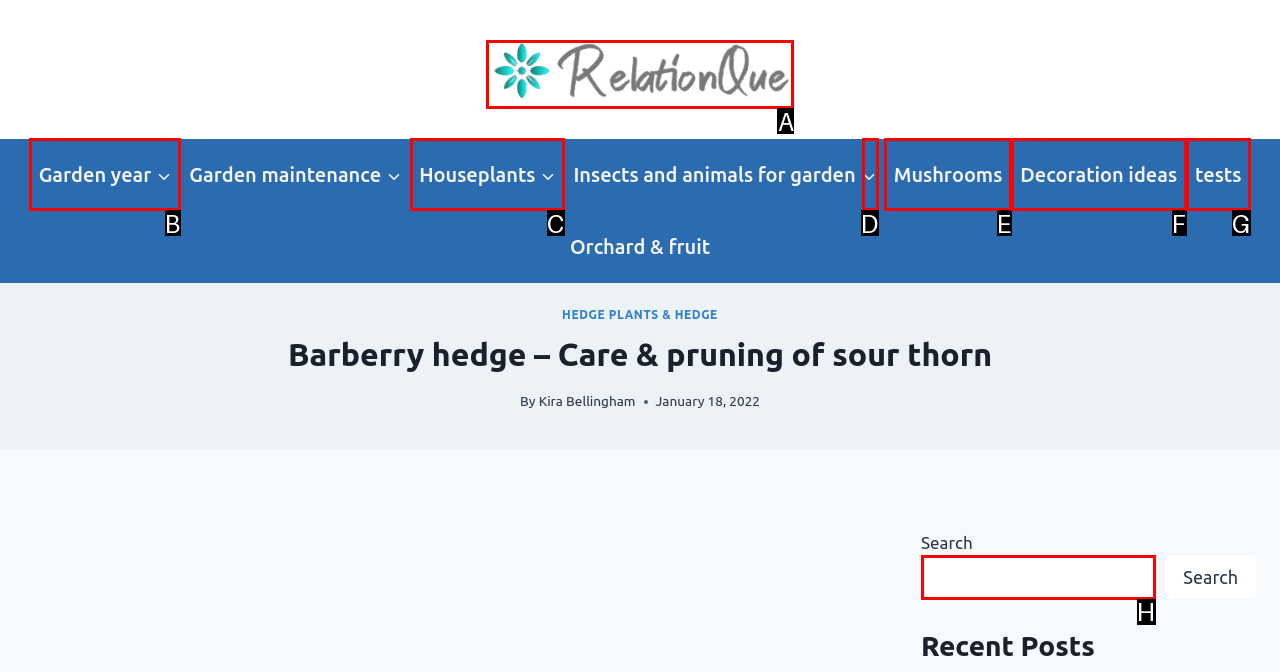Determine the HTML element to click for the instruction: Click on the VPS34-IN1 link.
Answer with the letter corresponding to the correct choice from the provided options.

None